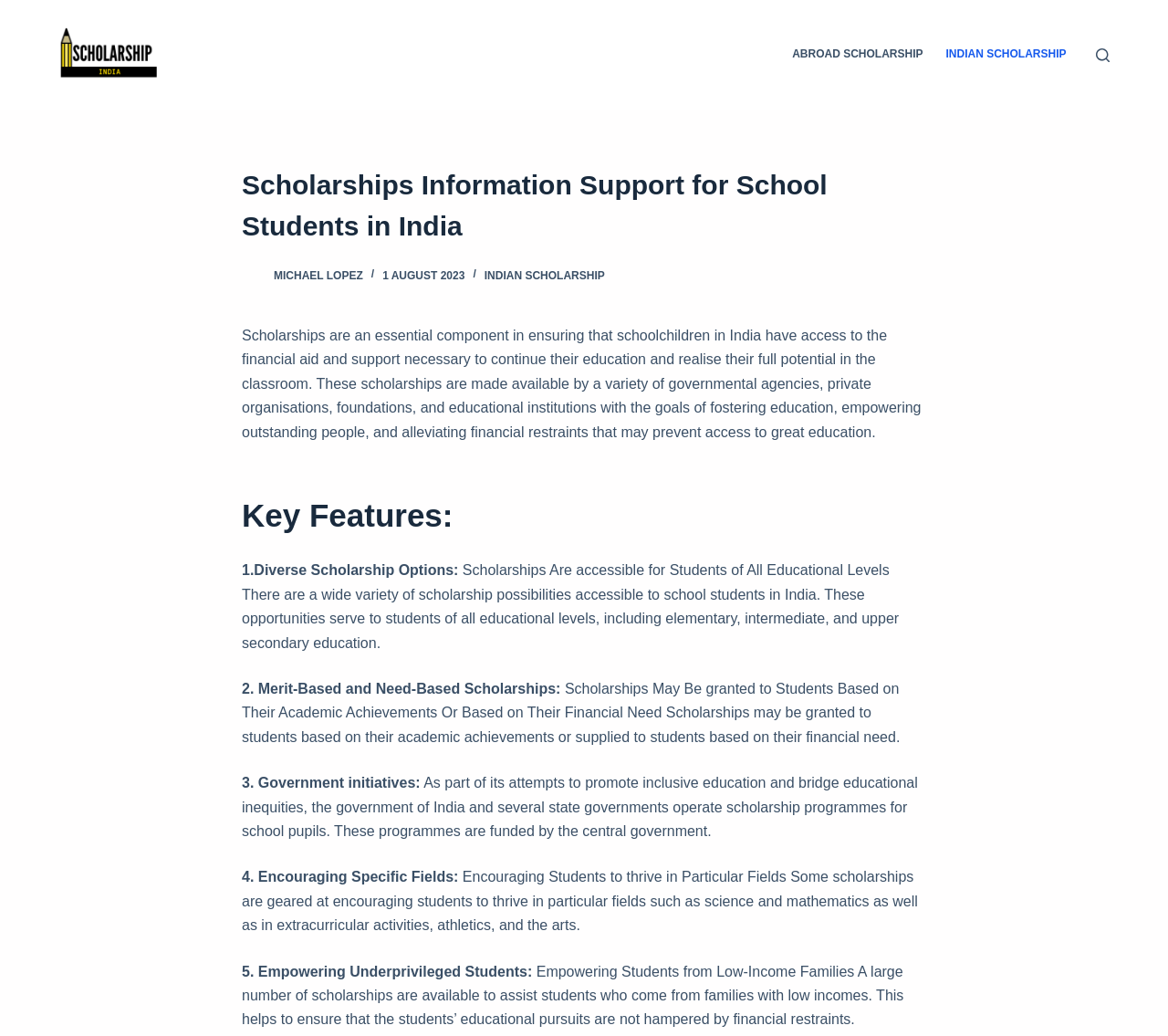Locate the bounding box coordinates of the UI element described by: "Abroad Scholarship". Provide the coordinates as four float numbers between 0 and 1, formatted as [left, top, right, bottom].

[0.668, 0.0, 0.8, 0.106]